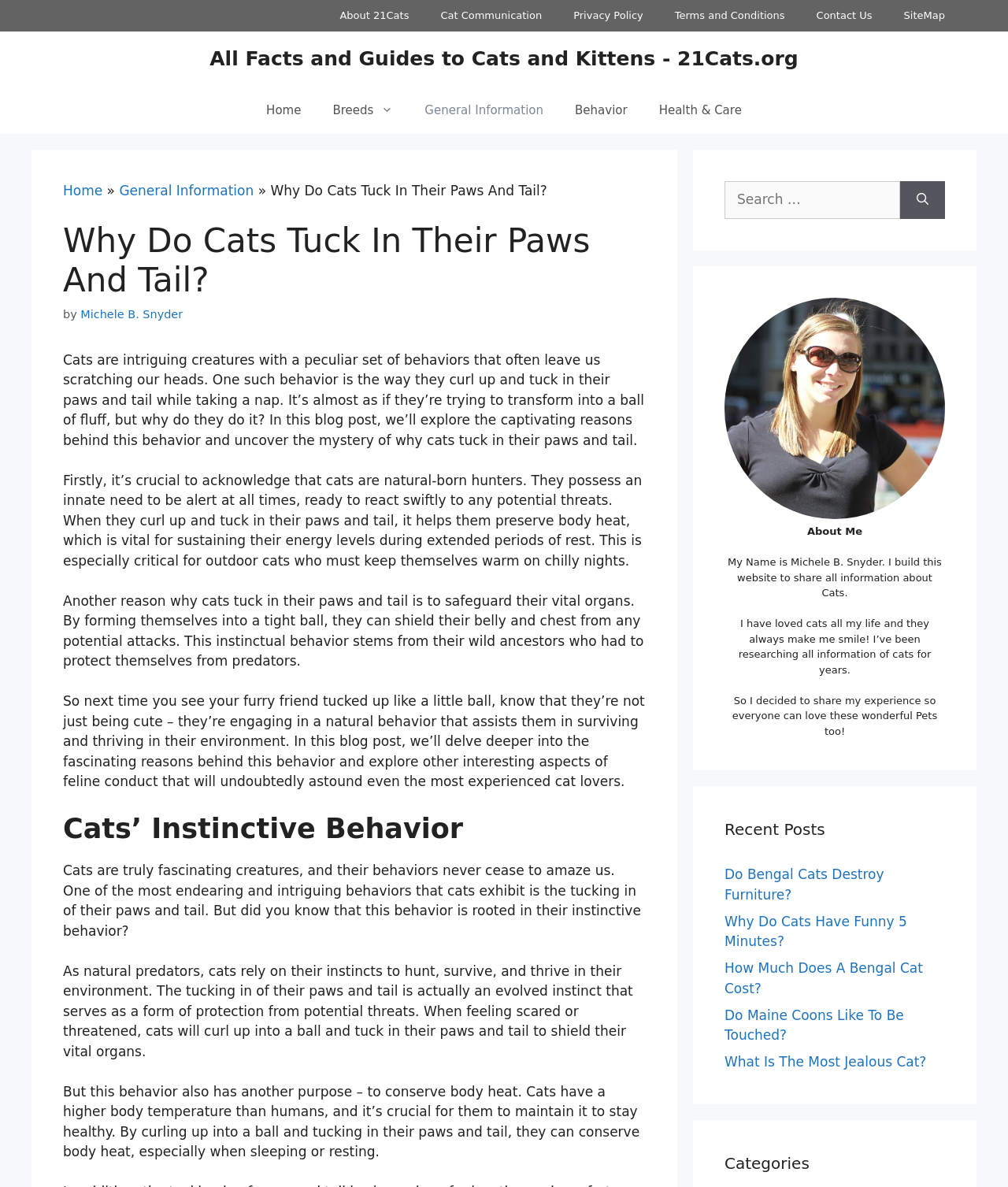Determine the bounding box coordinates of the UI element that matches the following description: "Do Bengal Cats Destroy Furniture?". The coordinates should be four float numbers between 0 and 1 in the format [left, top, right, bottom].

[0.719, 0.73, 0.877, 0.76]